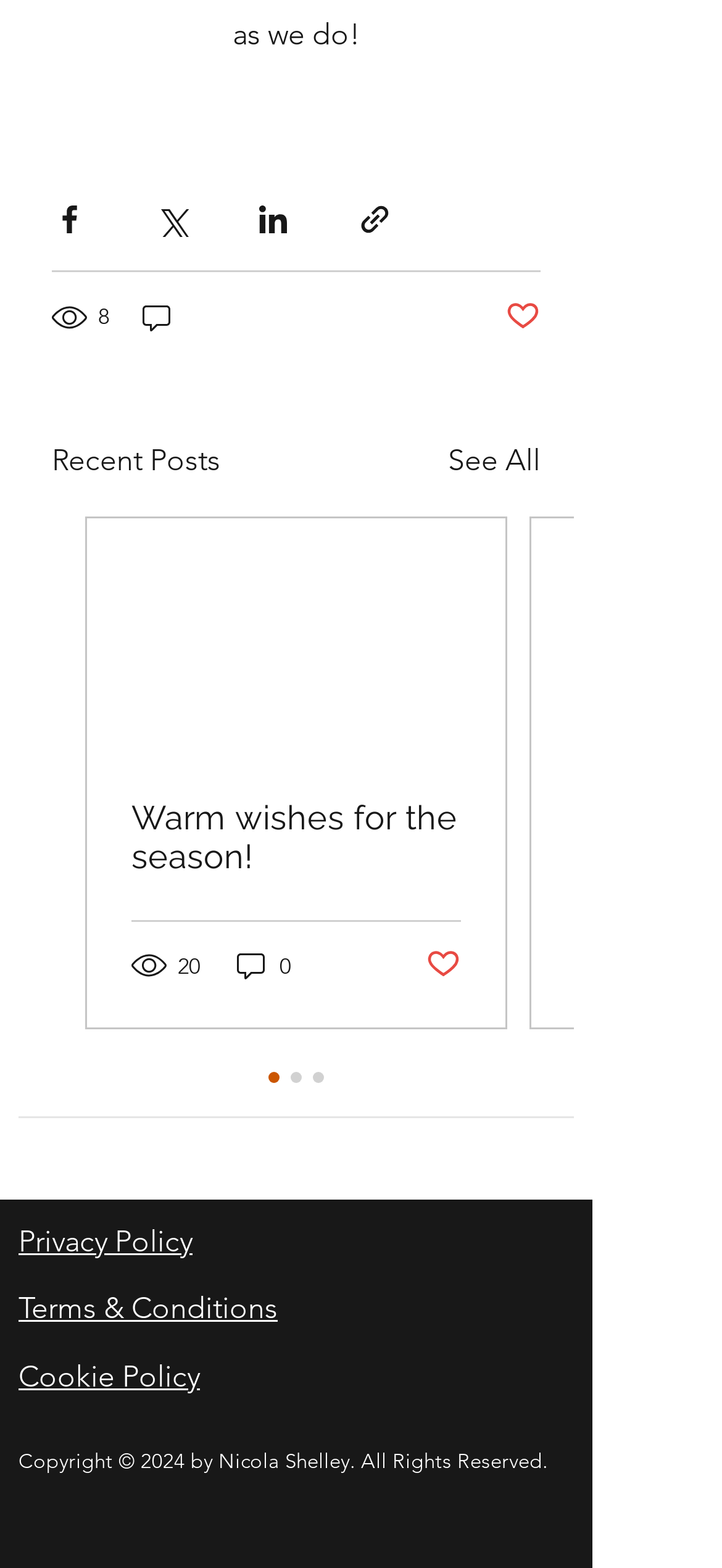Please locate the bounding box coordinates of the element that should be clicked to complete the given instruction: "Share via Facebook".

[0.072, 0.128, 0.121, 0.151]